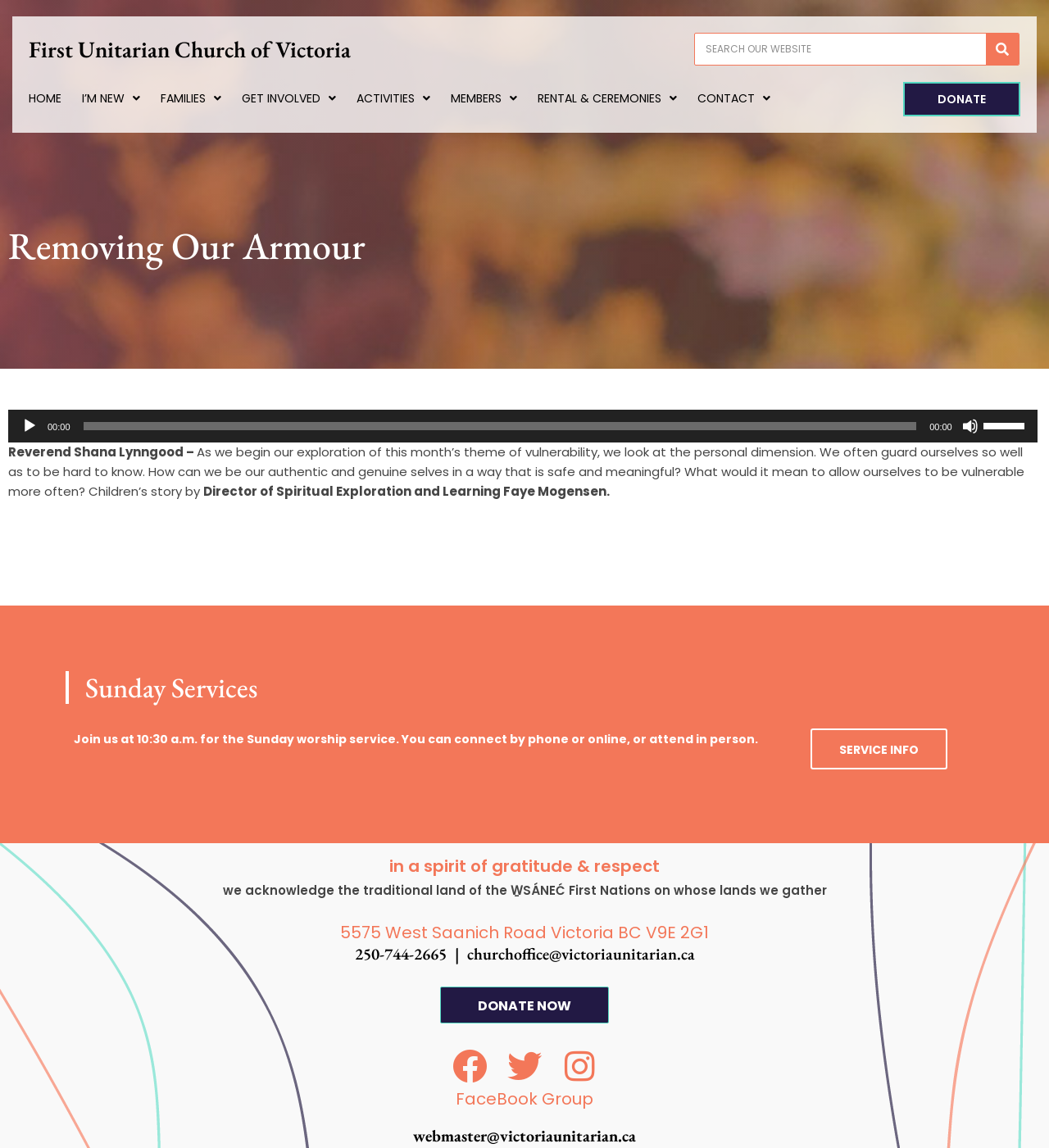Analyze the image and deliver a detailed answer to the question: What is the name of the reverend?

I found the answer by reading the text 'Reverend Shana Lynngood –' which is located in the main content area of the webpage.